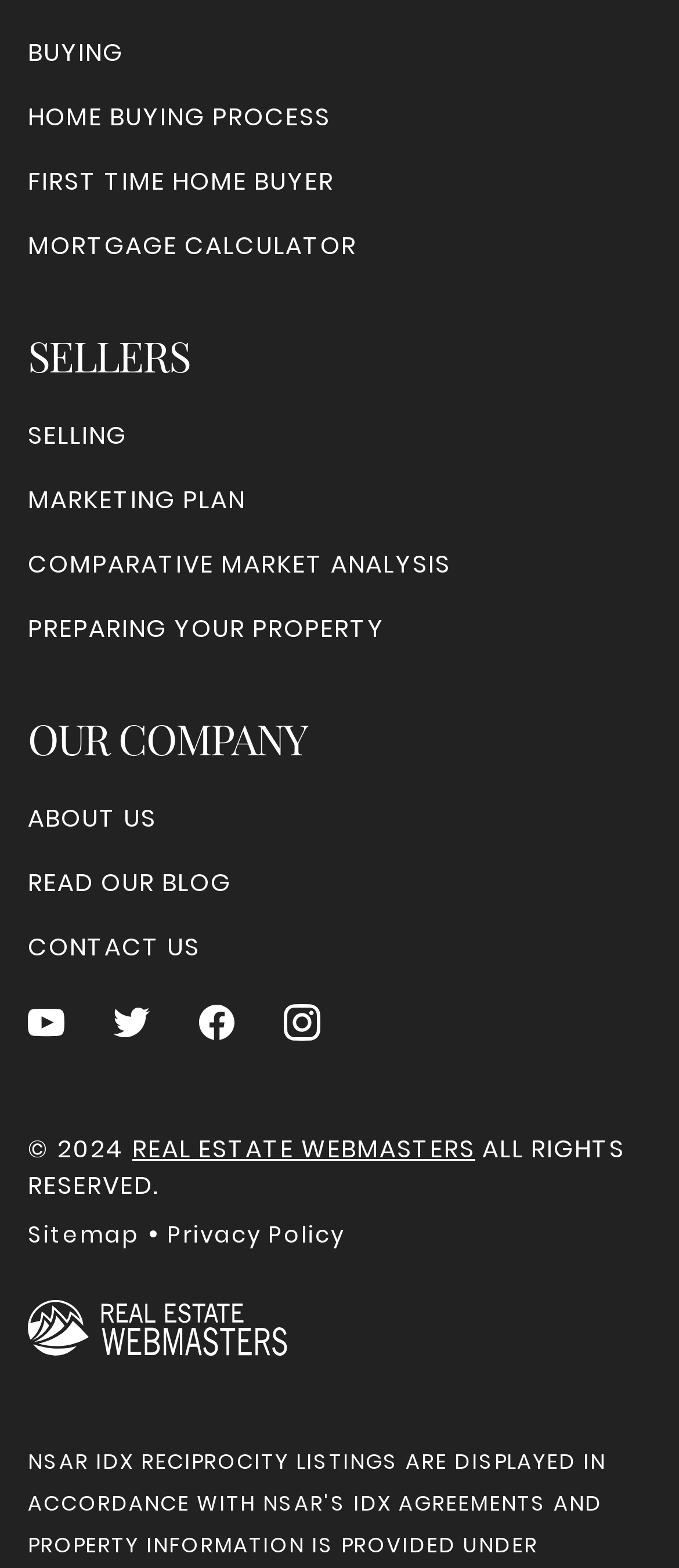What is the main category for home buyers?
Relying on the image, give a concise answer in one word or a brief phrase.

BUYING